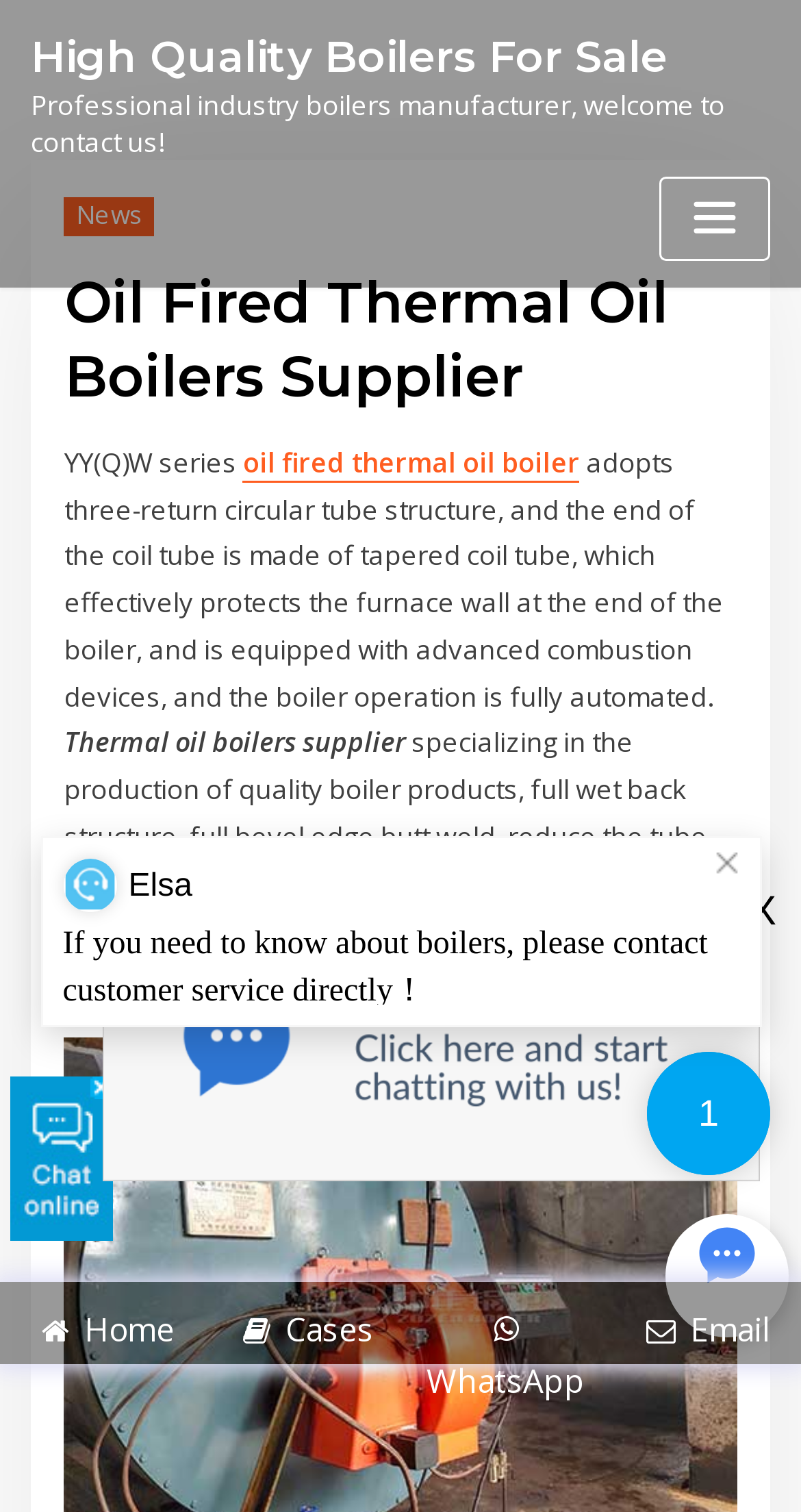Extract the primary headline from the webpage and present its text.

High Quality Boilers For Sale